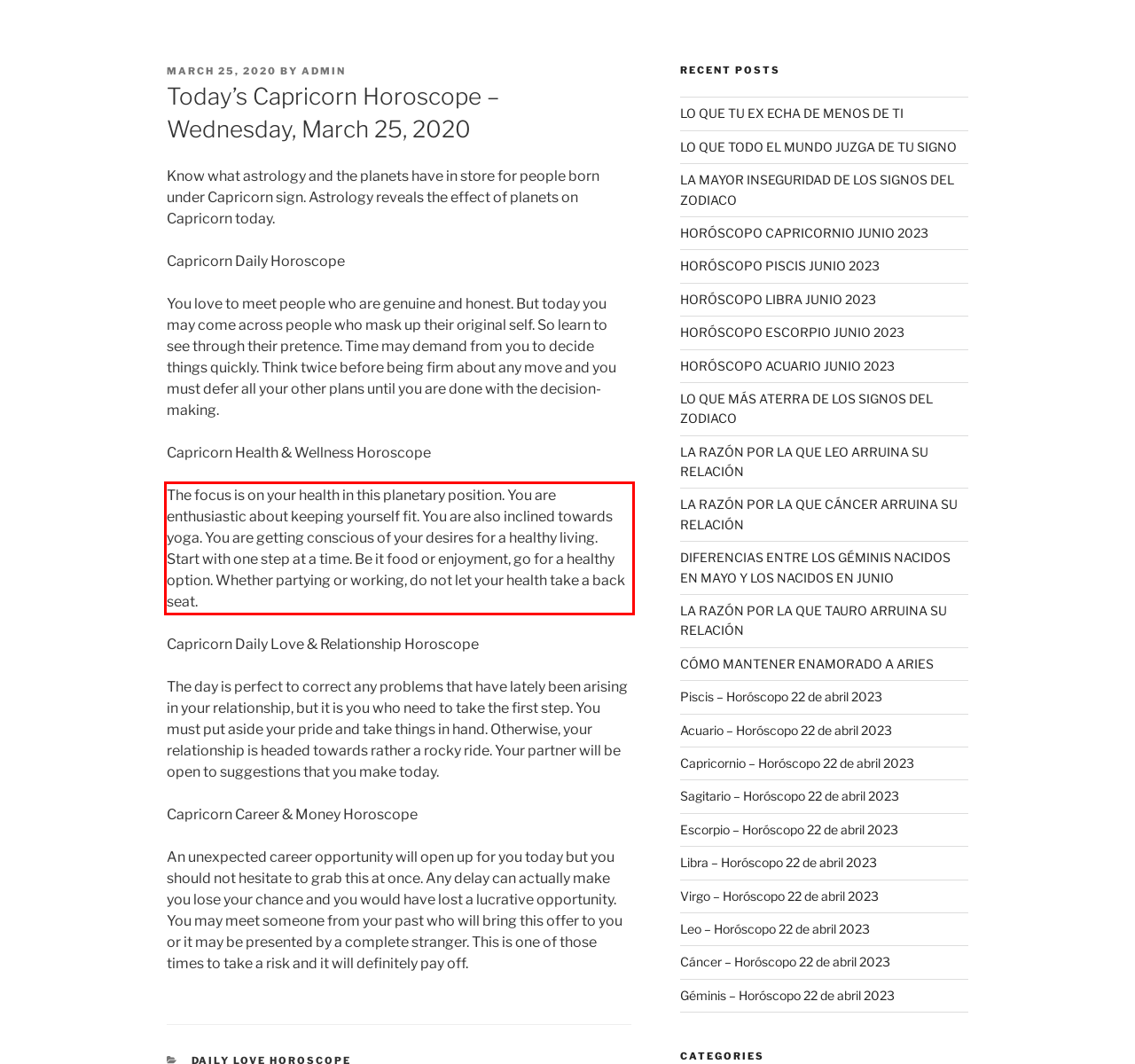Please extract the text content within the red bounding box on the webpage screenshot using OCR.

The focus is on your health in this planetary position. You are enthusiastic about keeping yourself fit. You are also inclined towards yoga. You are getting conscious of your desires for a healthy living. Start with one step at a time. Be it food or enjoyment, go for a healthy option. Whether partying or working, do not let your health take a back seat.